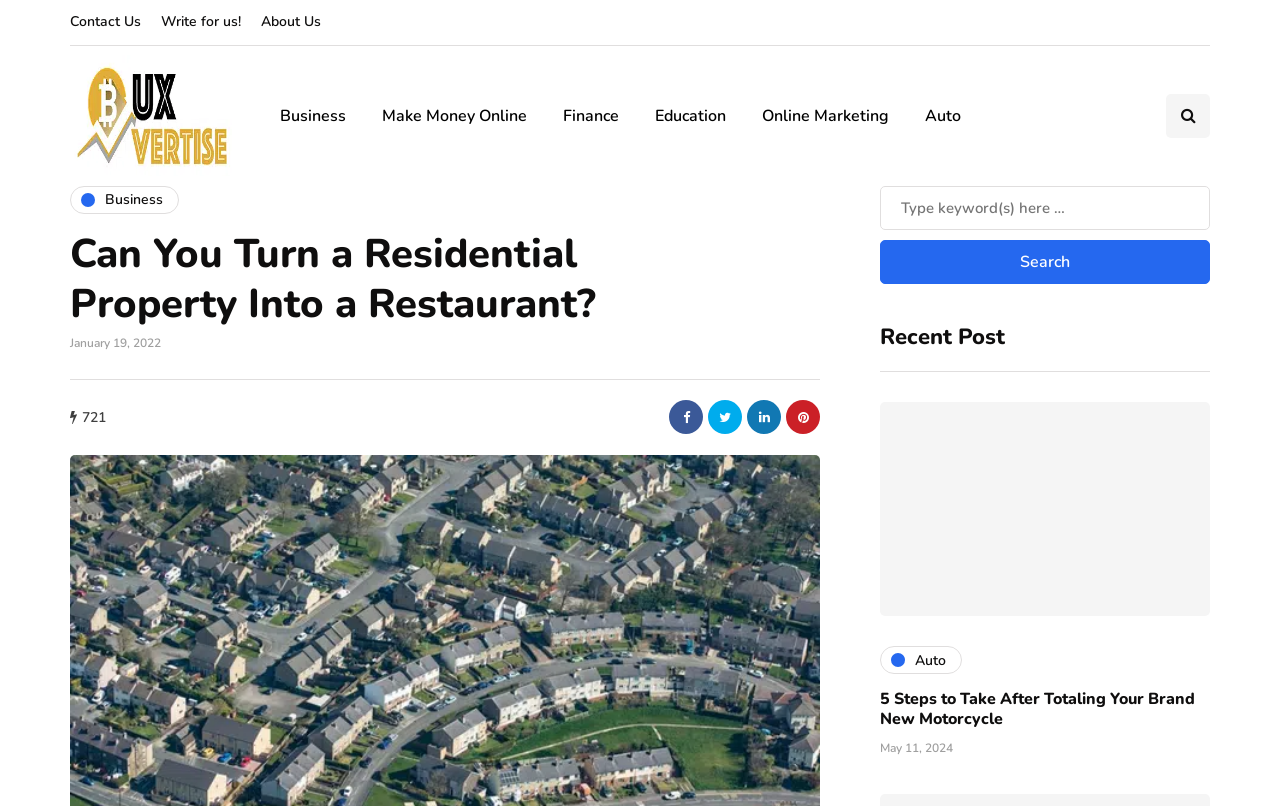What is the date of the latest article?
Based on the screenshot, answer the question with a single word or phrase.

May 11, 2024